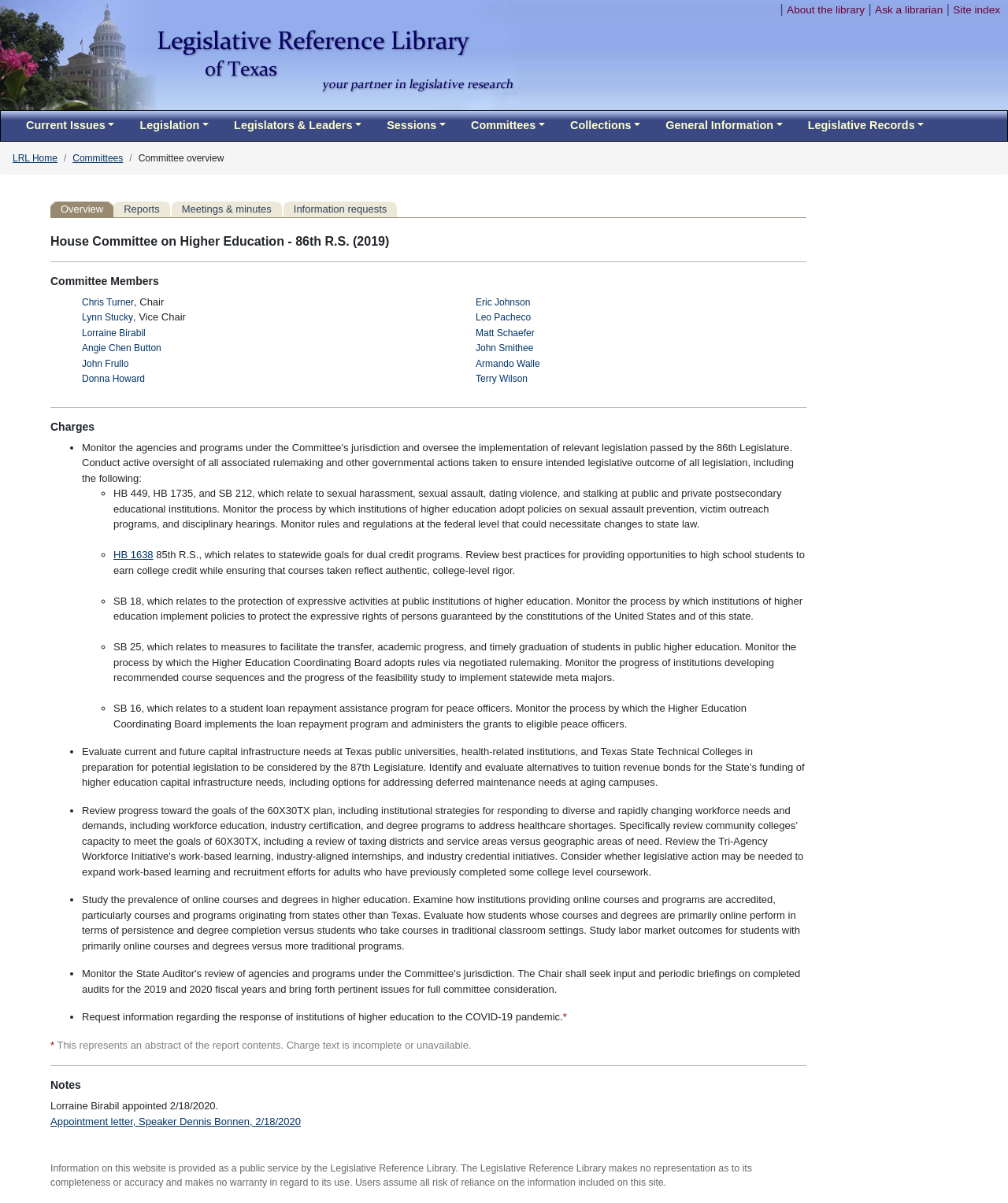Please determine the bounding box coordinates for the UI element described here. Use the format (top-left x, top-left y, bottom-right x, bottom-right y) with values bounded between 0 and 1: Committees

[0.072, 0.127, 0.122, 0.136]